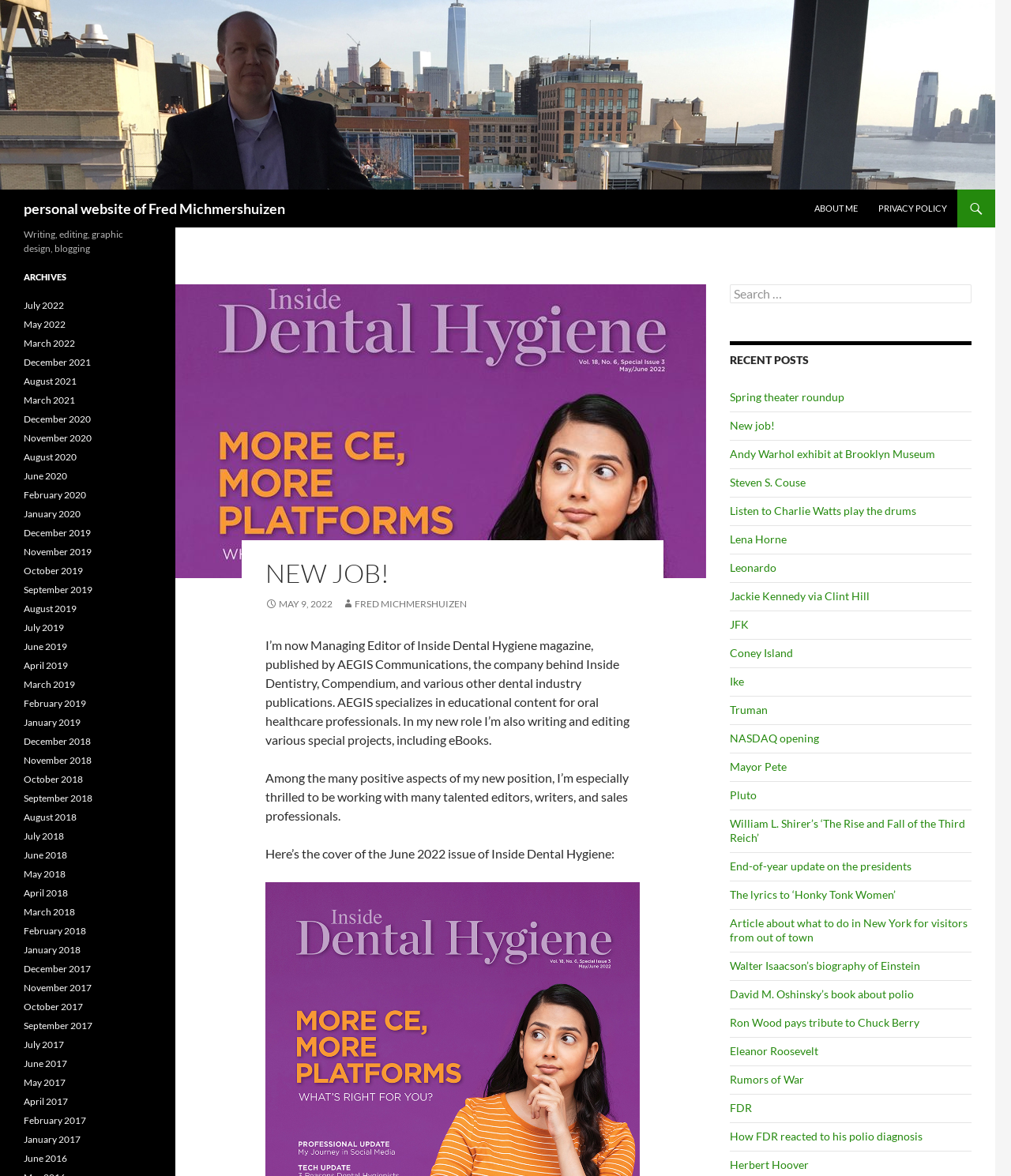Identify the coordinates of the bounding box for the element that must be clicked to accomplish the instruction: "Read about the new job".

[0.262, 0.475, 0.633, 0.5]